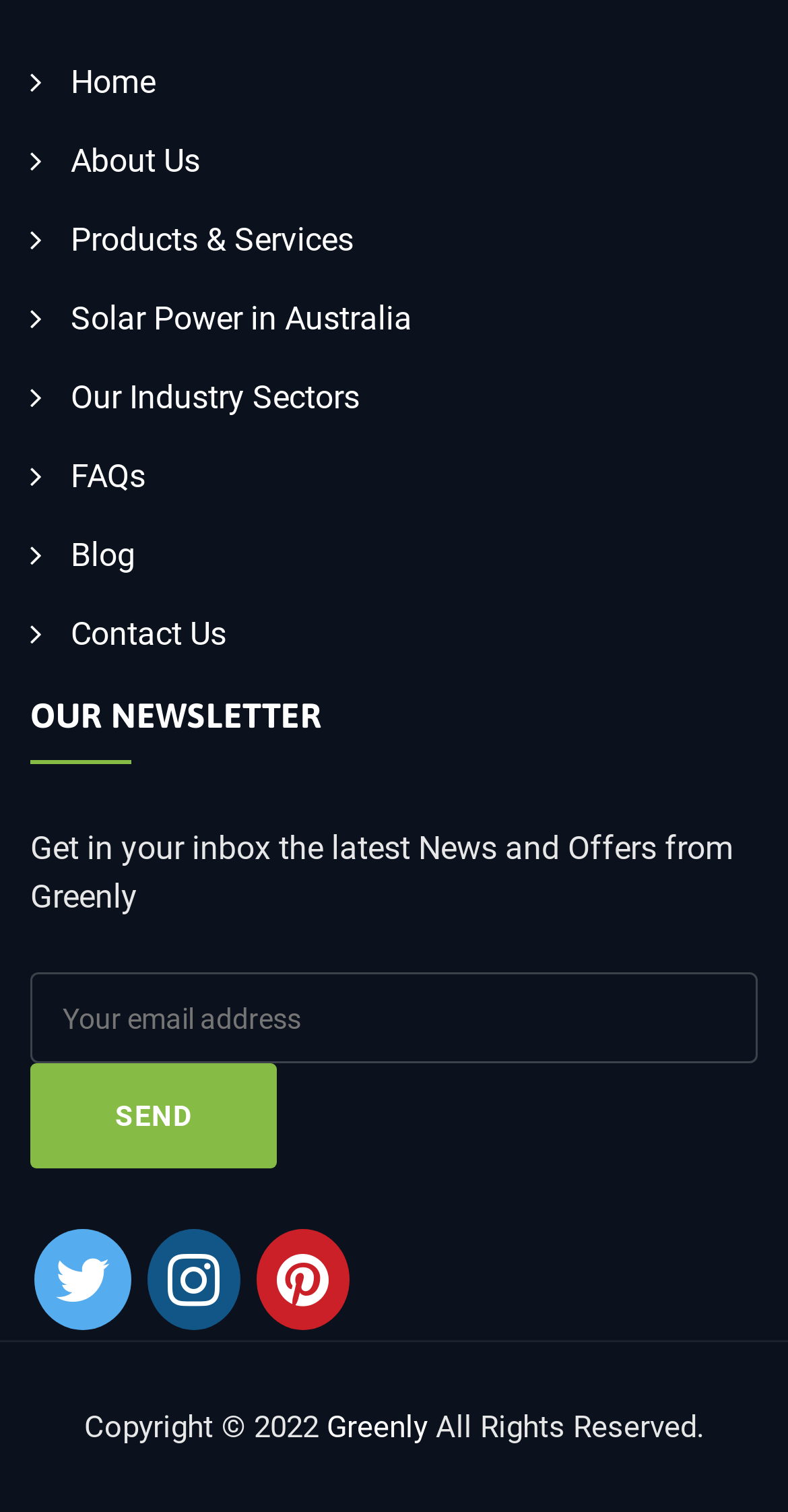Please identify the bounding box coordinates of where to click in order to follow the instruction: "Click on Home".

[0.038, 0.042, 0.197, 0.067]